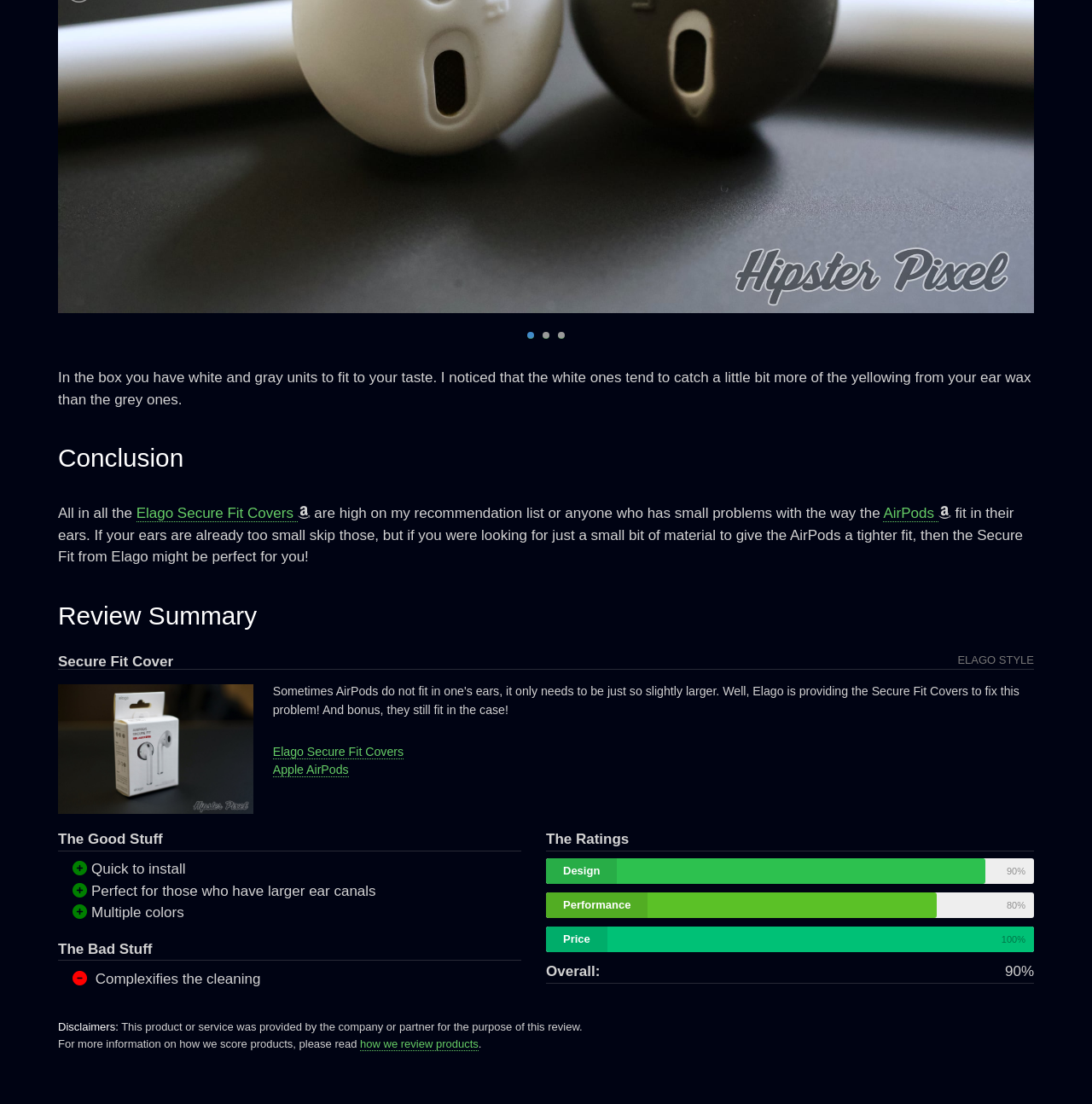Please reply to the following question with a single word or a short phrase:
What are the advantages of the product?

Quick to install, Perfect for larger ear canals, Multiple colors